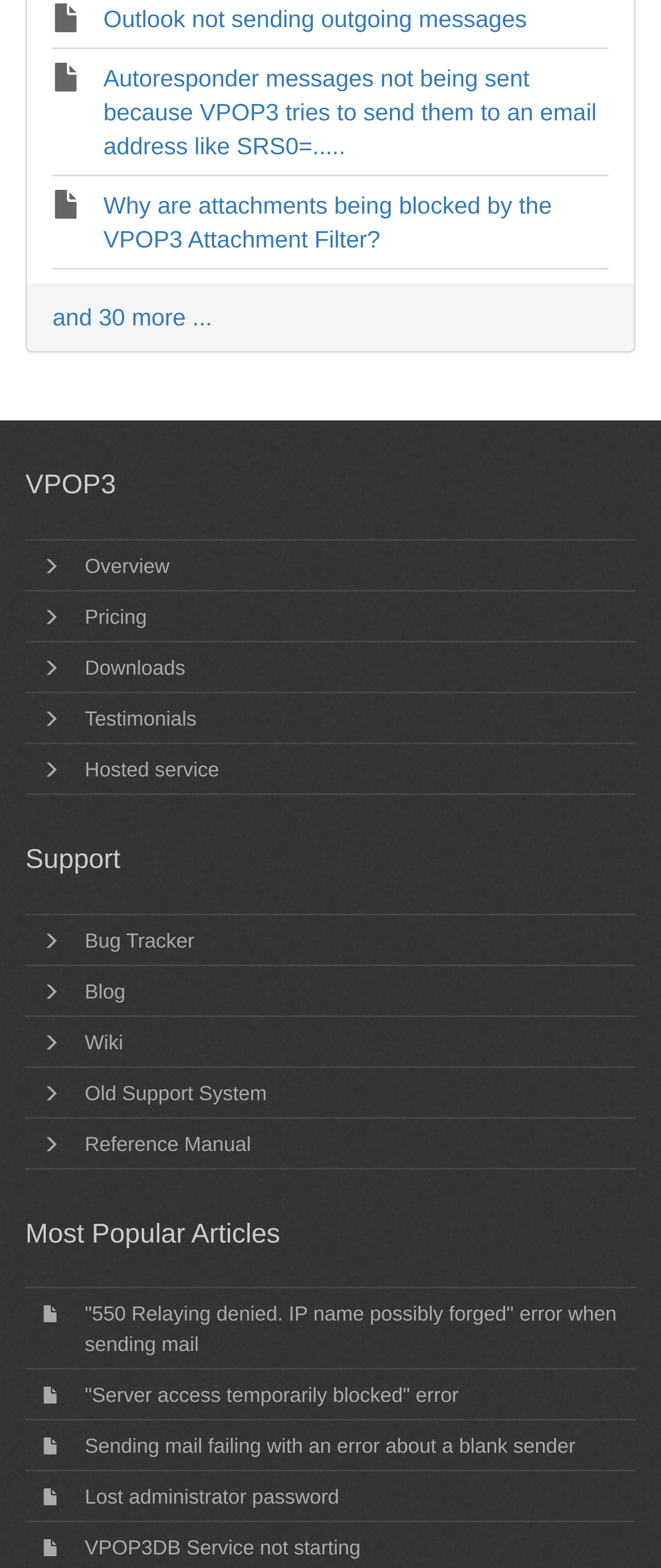What is the purpose of the 'Bug Tracker' link?
Refer to the image and give a detailed answer to the query.

Based on the context of the 'Support' section, I infer that the 'Bug Tracker' link is intended for users to report and track bugs or issues with the VPOP3 software.